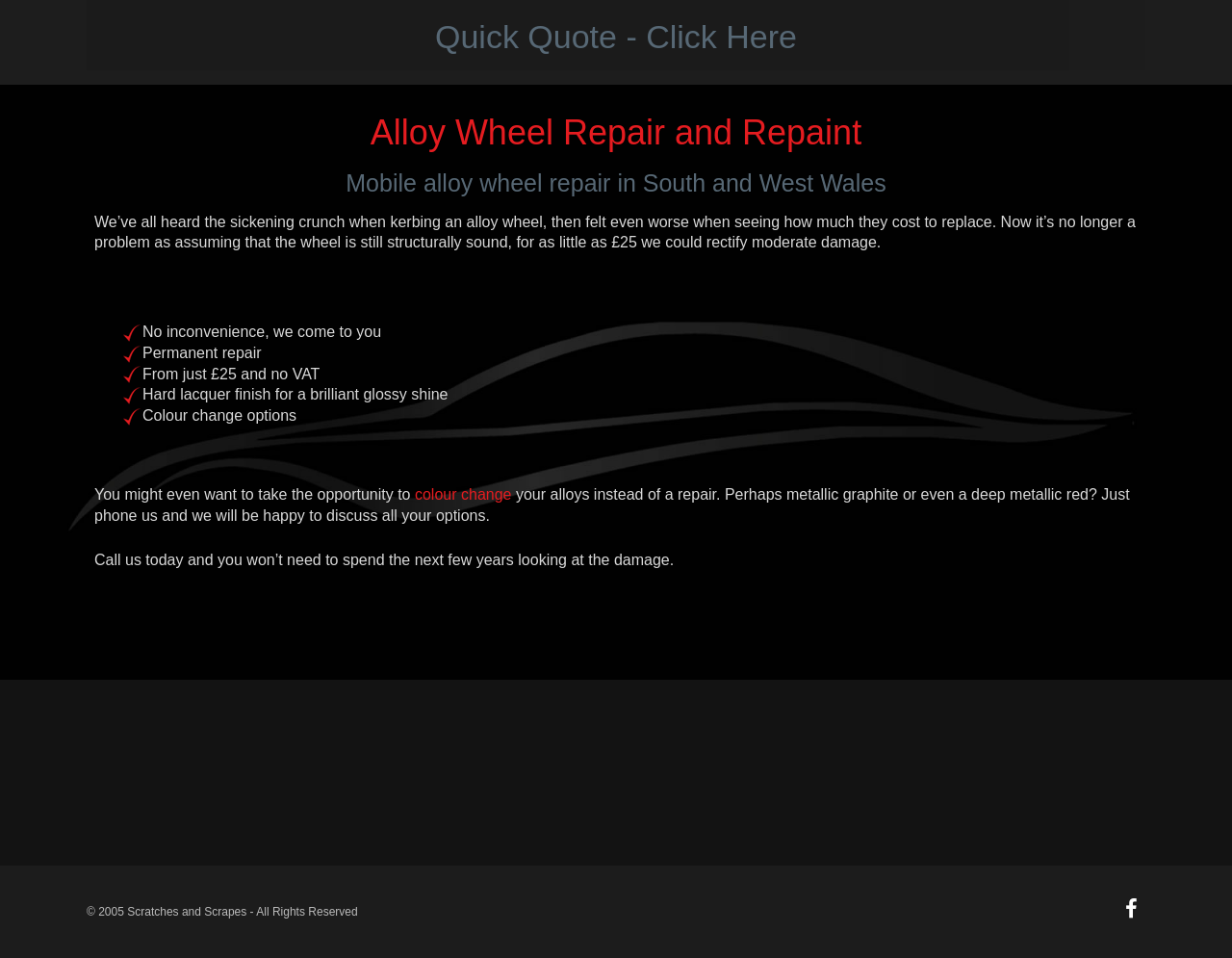From the webpage screenshot, identify the region described by name="file-959". Provide the bounding box coordinates as (top-left x, top-left y, bottom-right x, bottom-right y), with each value being a floating point number between 0 and 1.

[0.355, 0.17, 0.624, 0.2]